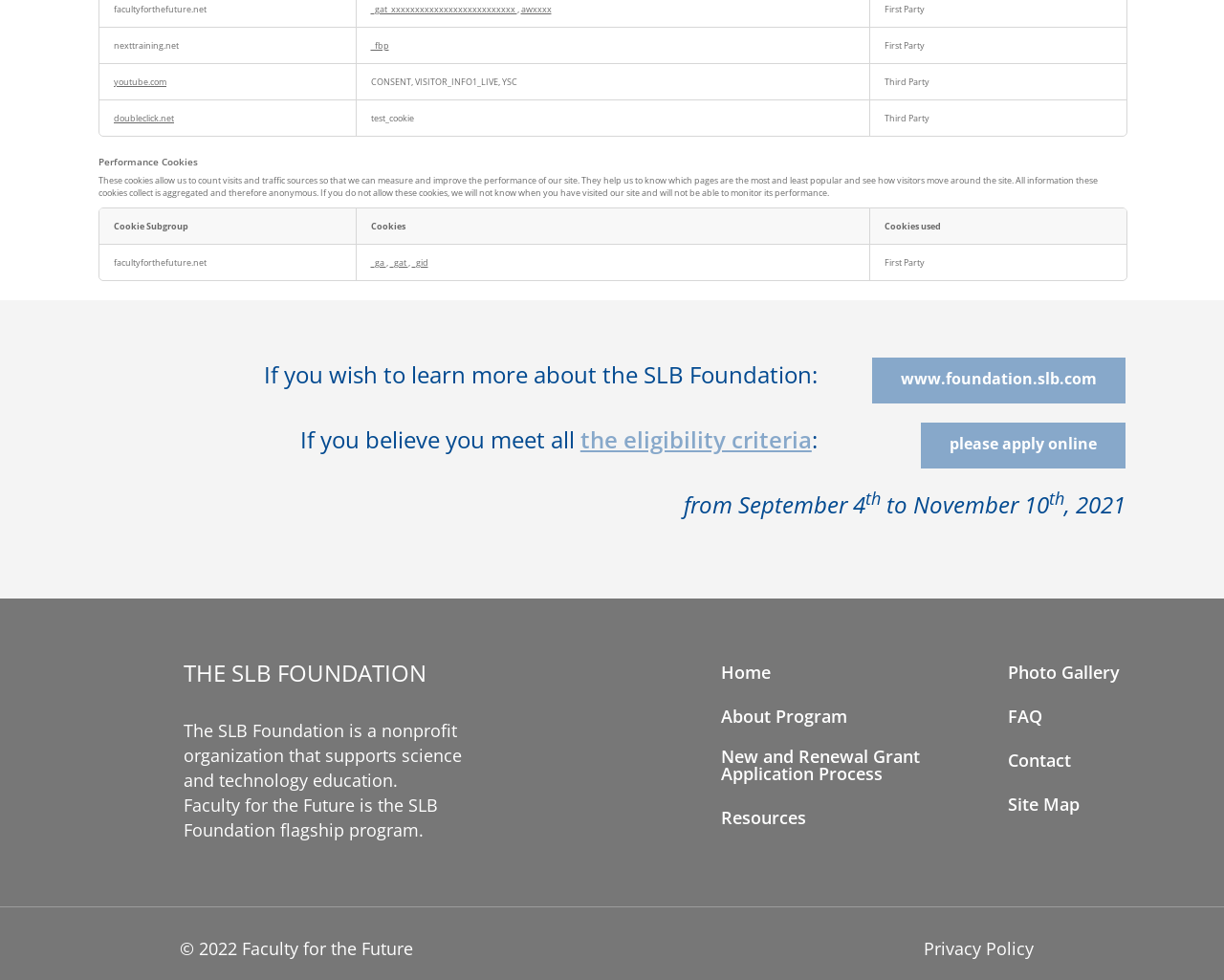Locate and provide the bounding box coordinates for the HTML element that matches this description: "please apply online".

[0.752, 0.431, 0.92, 0.478]